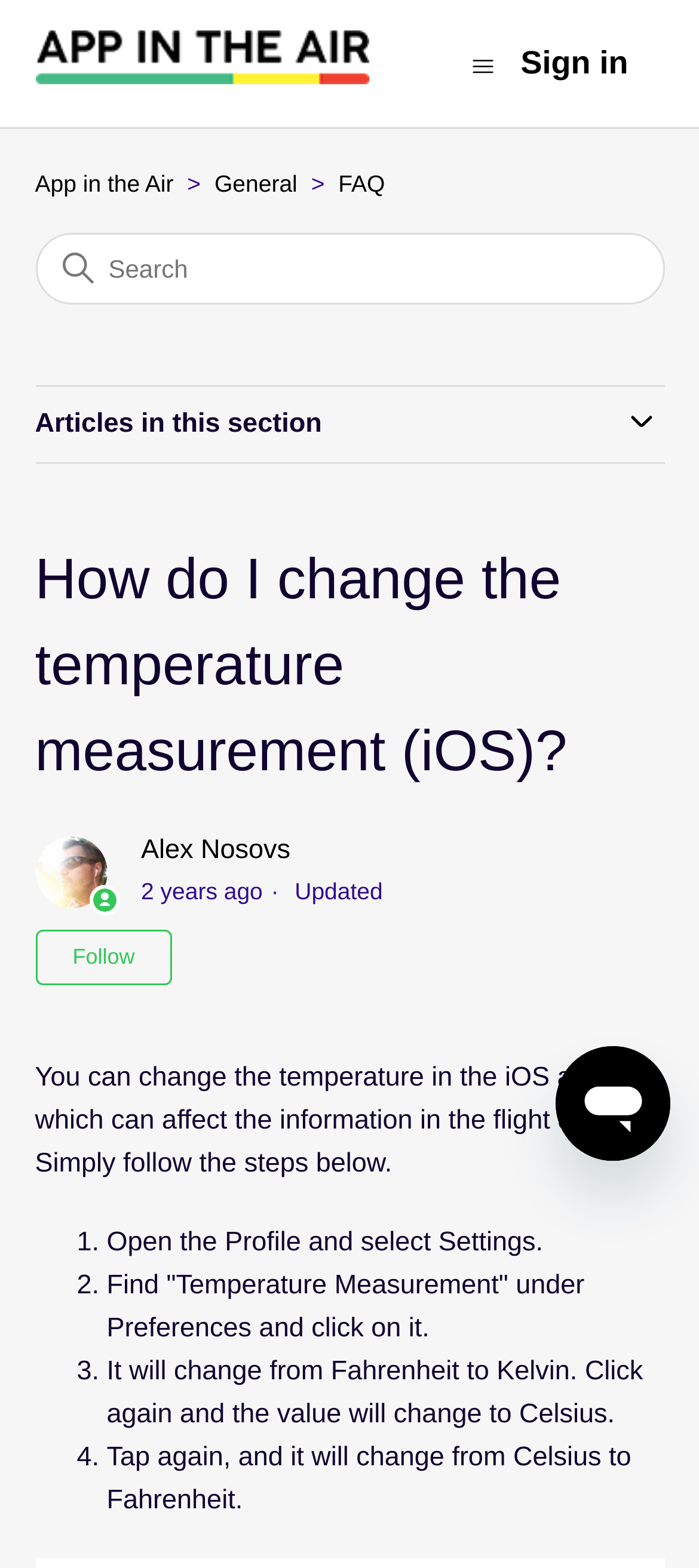Please mark the clickable region by giving the bounding box coordinates needed to complete this instruction: "Click the App in the Air Help Center home page link".

[0.05, 0.039, 0.527, 0.058]